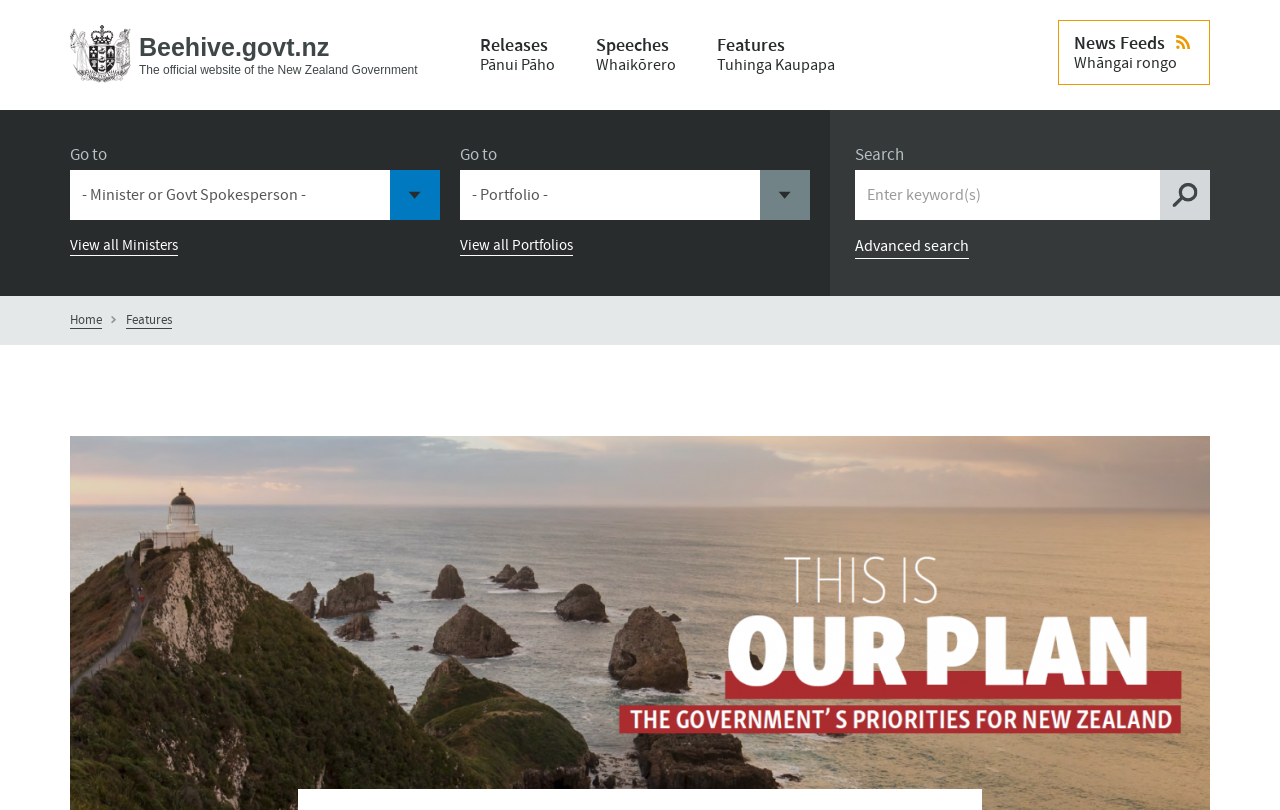Give a one-word or short phrase answer to the question: 
How can I access information about individual ministers?

View all Ministers link